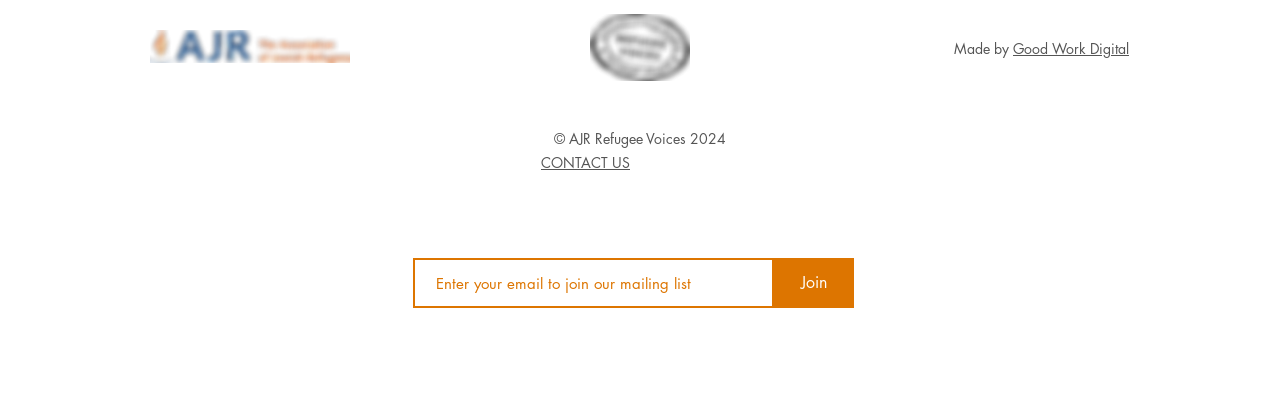Pinpoint the bounding box coordinates of the area that should be clicked to complete the following instruction: "View 'John 14 Bible Verse' Custom Sign". The coordinates must be given as four float numbers between 0 and 1, i.e., [left, top, right, bottom].

None